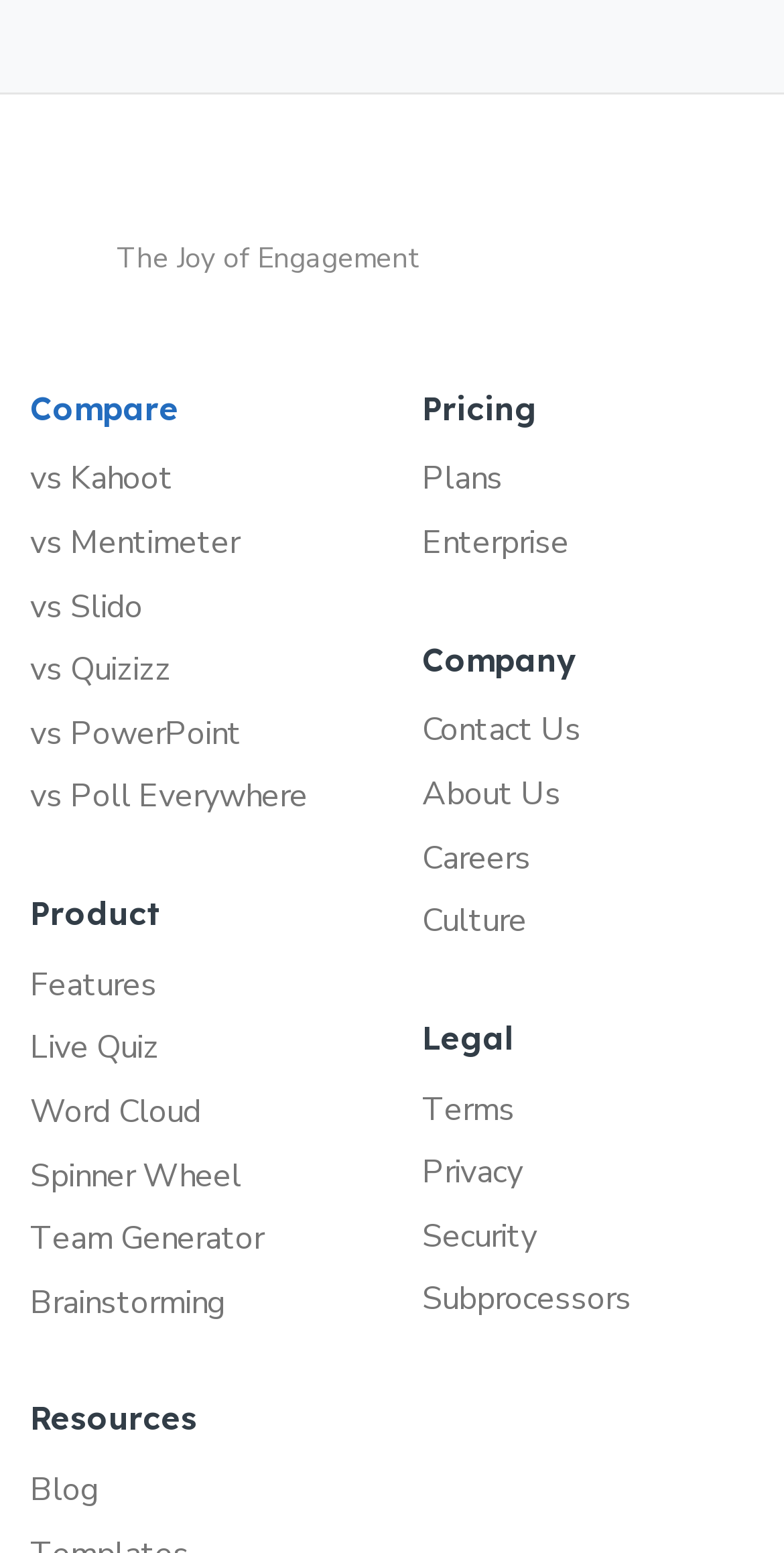Using a single word or phrase, answer the following question: 
How many comparison links are available?

6